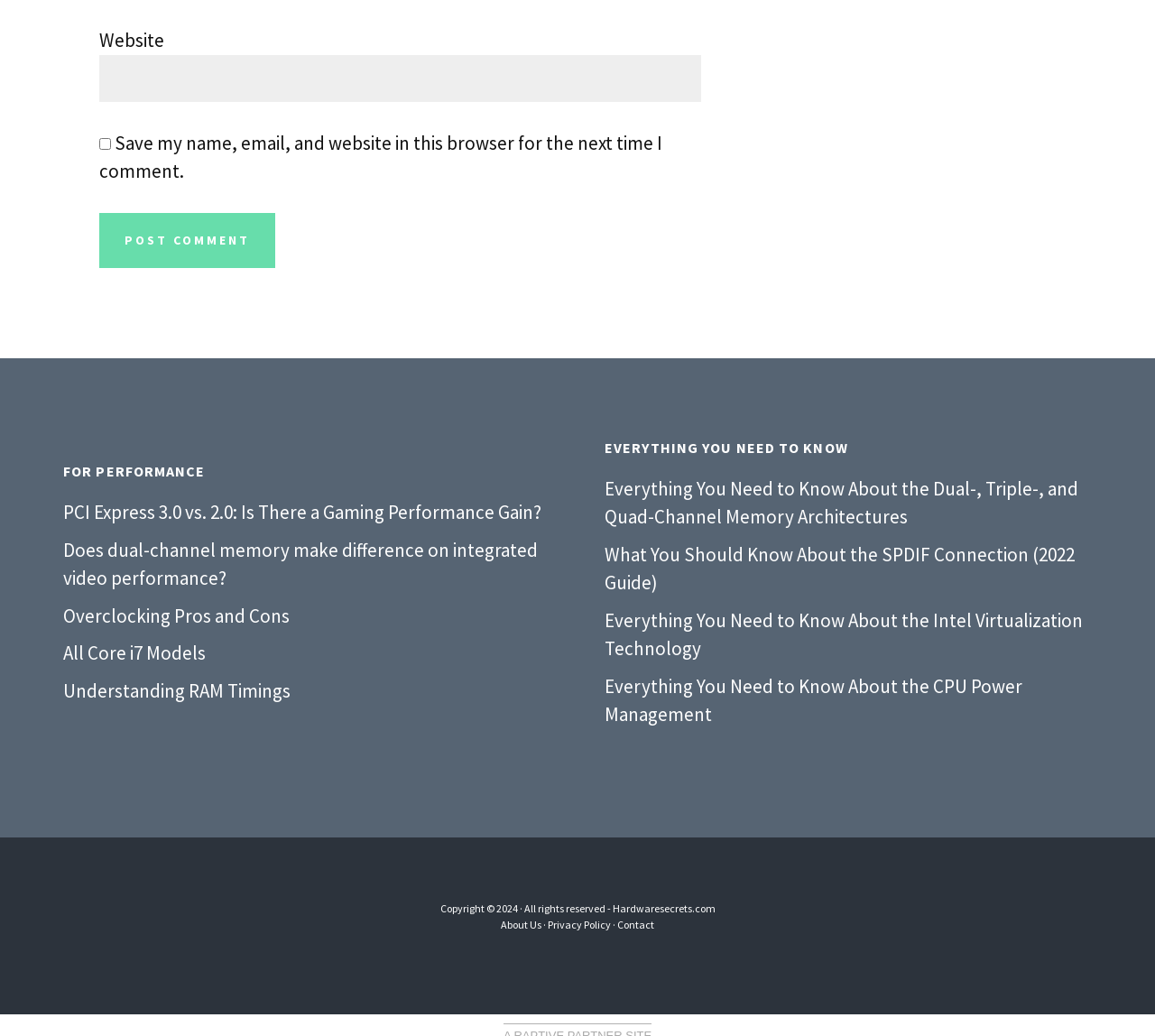Use a single word or phrase to answer the question:
What is the copyright year mentioned at the bottom of the page?

2024